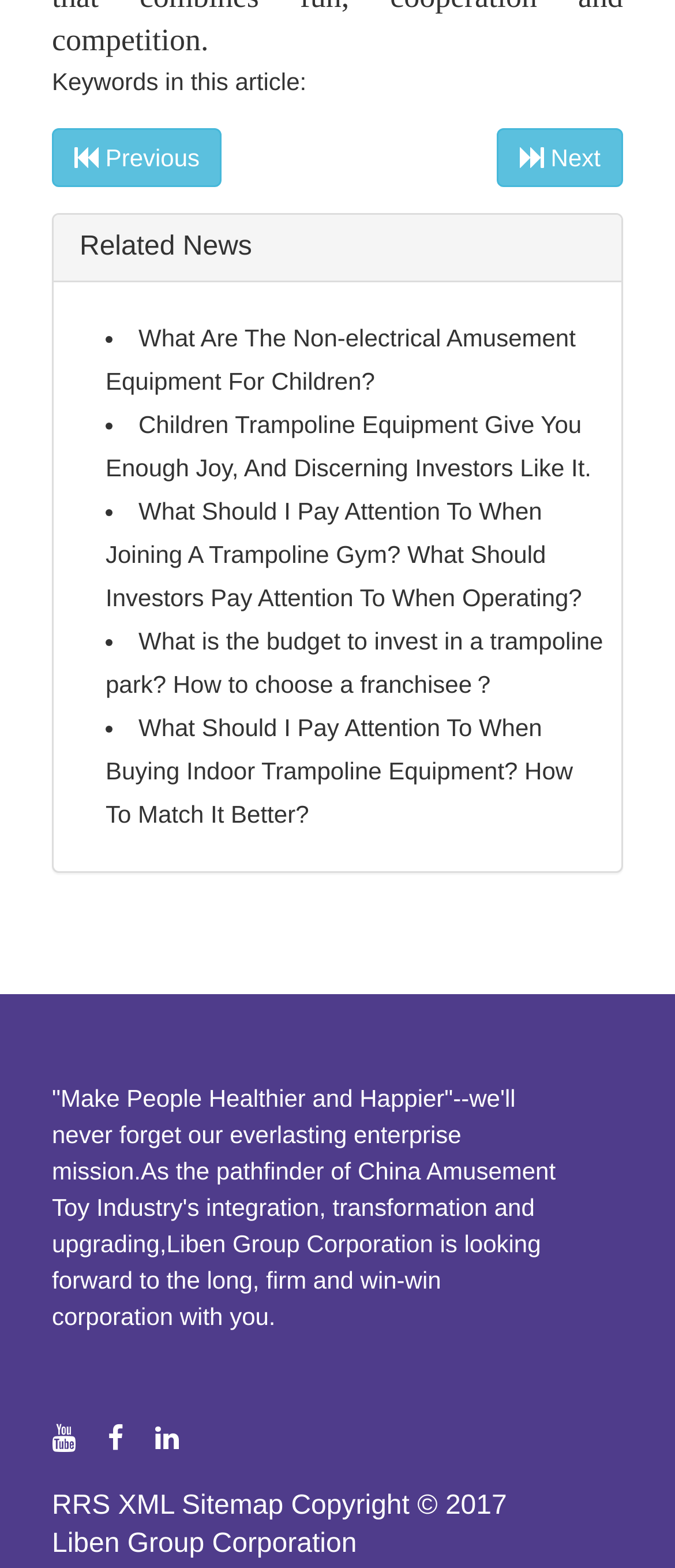What type of industry does Liben Group Corporation belong to?
Give a single word or phrase as your answer by examining the image.

Amusement Toy